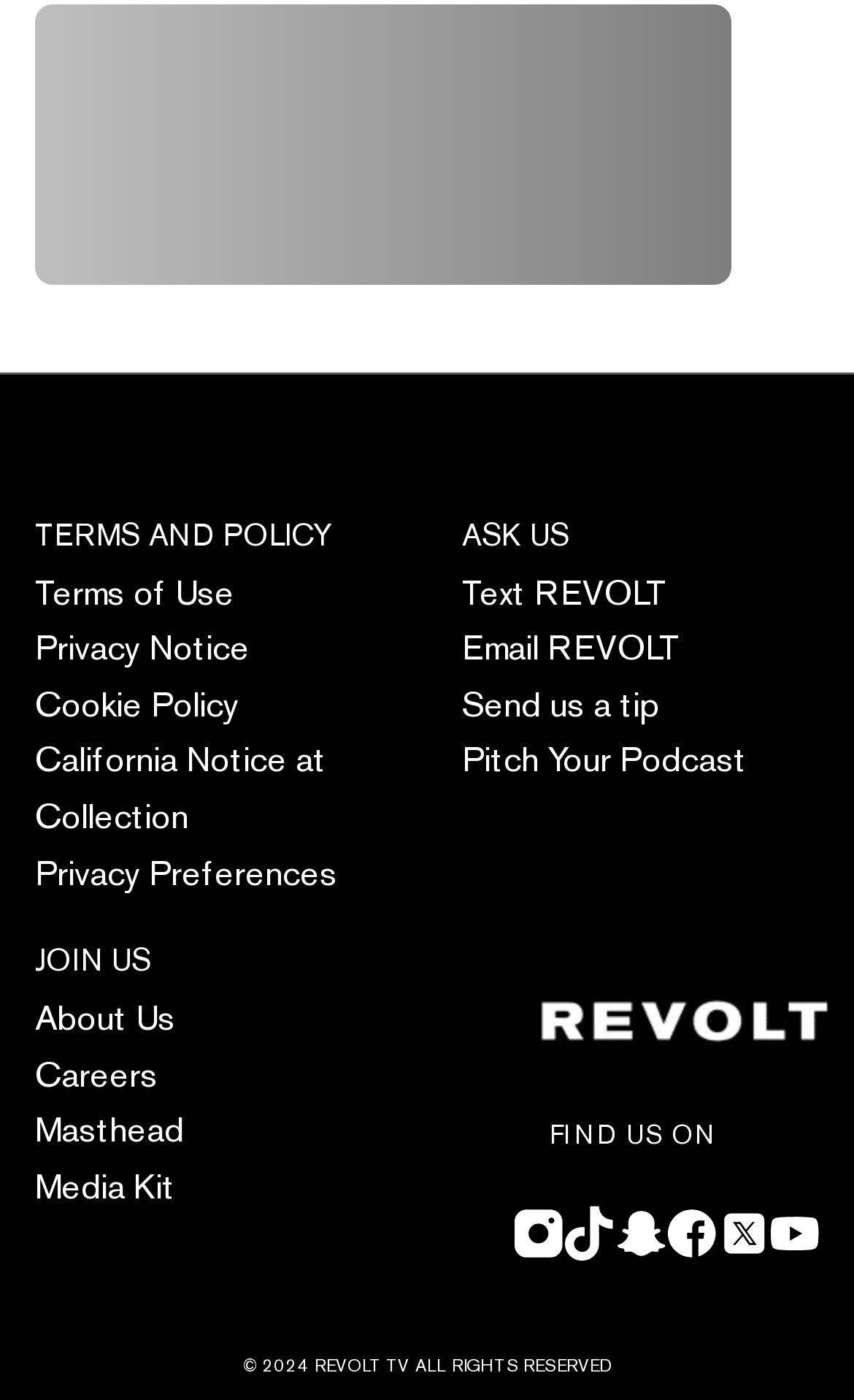Find the bounding box coordinates for the area that must be clicked to perform this action: "View Terms of Use".

[0.041, 0.322, 0.274, 0.355]